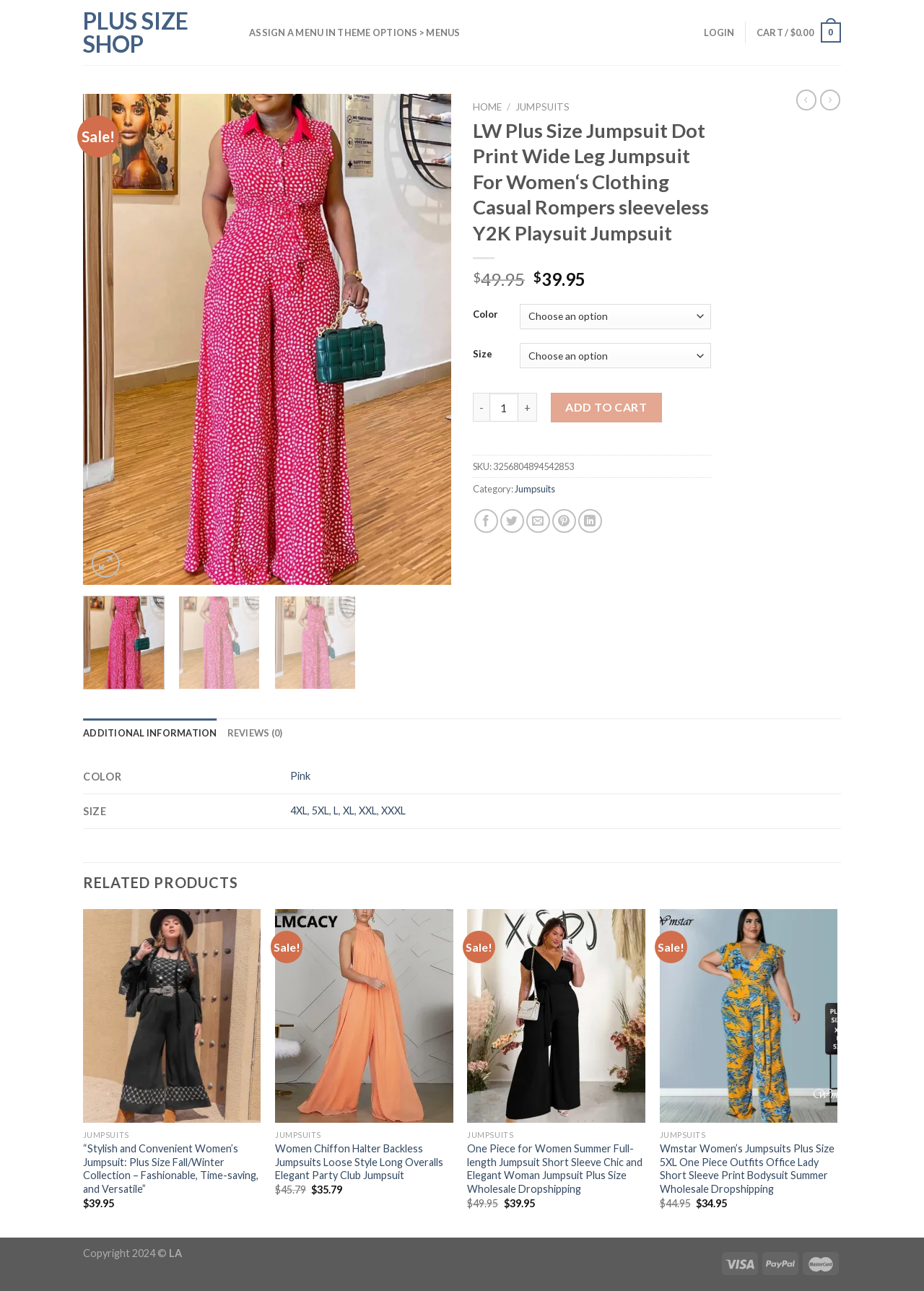Highlight the bounding box coordinates of the element you need to click to perform the following instruction: "Show post option menu."

None